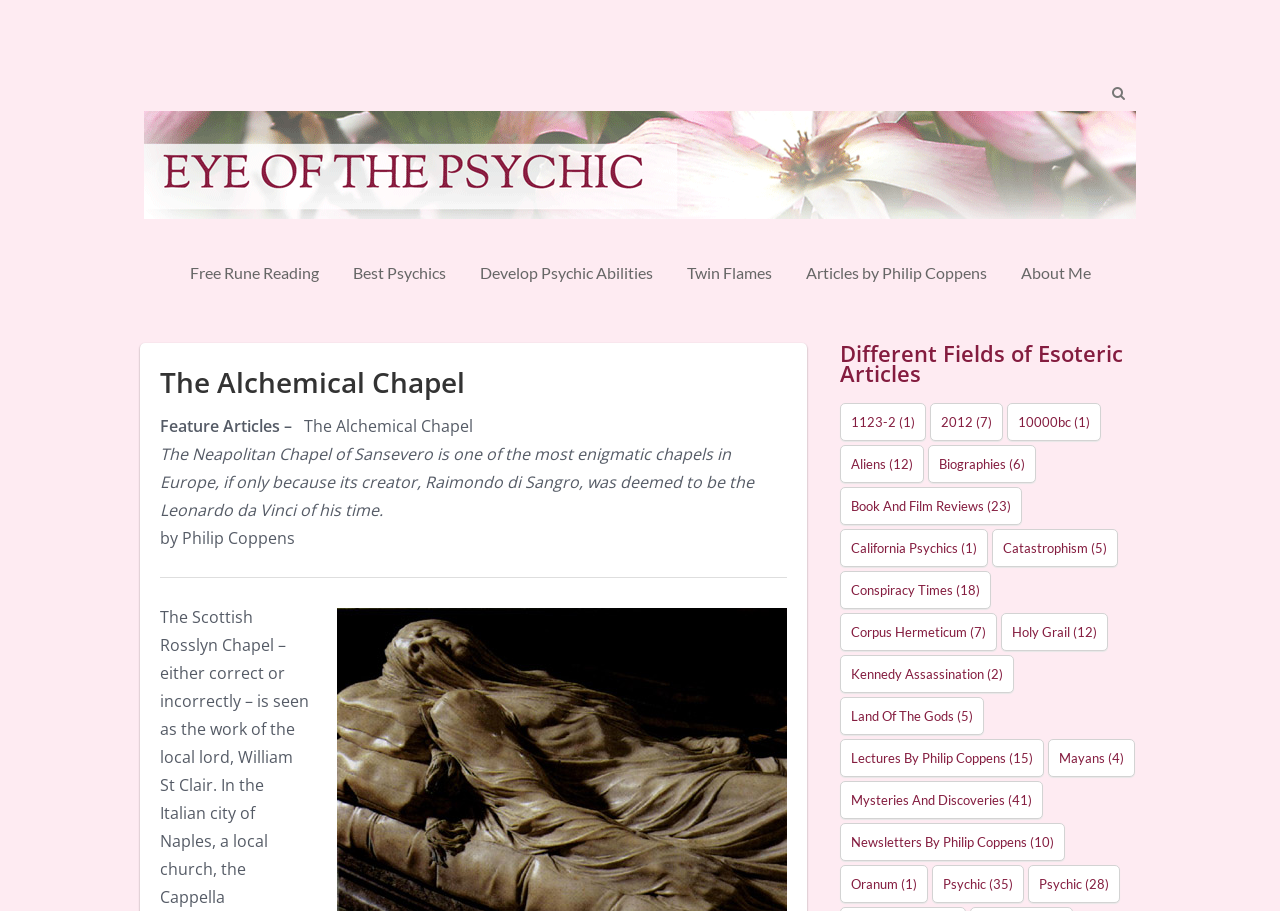Locate the bounding box coordinates of the area to click to fulfill this instruction: "Click on the 'Free Rune Reading' link". The bounding box should be presented as four float numbers between 0 and 1, in the order [left, top, right, bottom].

[0.148, 0.278, 0.249, 0.322]